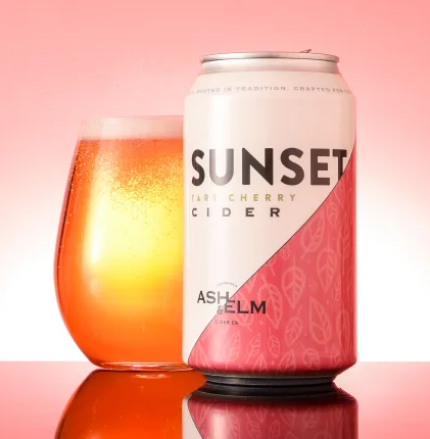What is the name of the cider company?
By examining the image, provide a one-word or phrase answer.

Ash & Elm Cider Co.